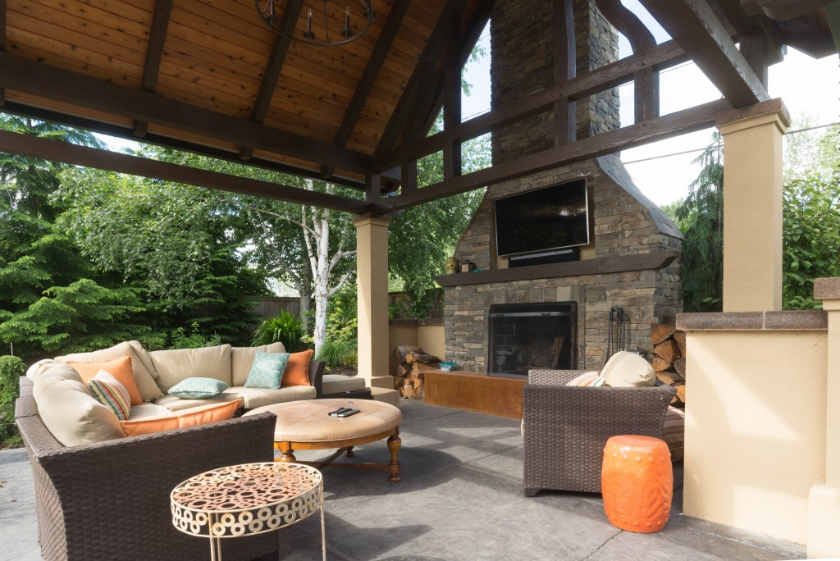Formulate a detailed description of the image content.

The image depicts a beautifully designed outdoor shelter, perfect for relaxation and entertainment. The space features a cozy seating arrangement with a large, cushioned sofa adorned with colorful pillows, complemented by a round ottoman at the center. A stylish wicker chair sits nearby, accented by a vibrant orange side table that adds a pop of color to the natural surroundings. 

In the background, a stunning stone fireplace draws attention, complete with a mounted television above, making it an ideal spot for social gatherings or family movie nights outdoors. The shelter's wooden beams and ceiling enhance its rustic charm, while the surrounding greenery brings a serene and inviting atmosphere. Overall, this outdoor space embodies comfort and elegance, providing a perfect retreat for enjoying the outdoors.